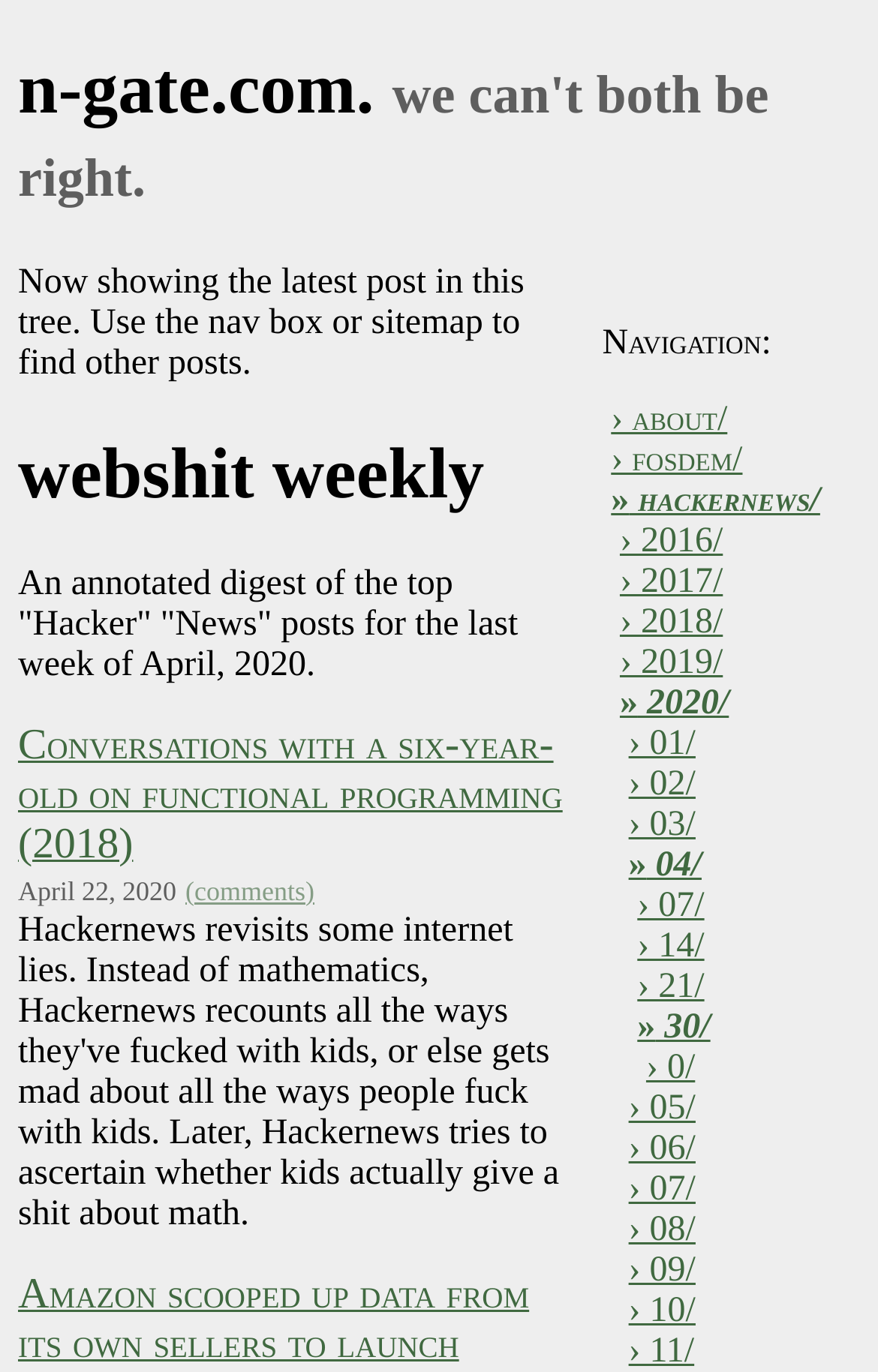Locate the bounding box coordinates of the clickable area needed to fulfill the instruction: "go to about page".

[0.696, 0.291, 0.828, 0.319]